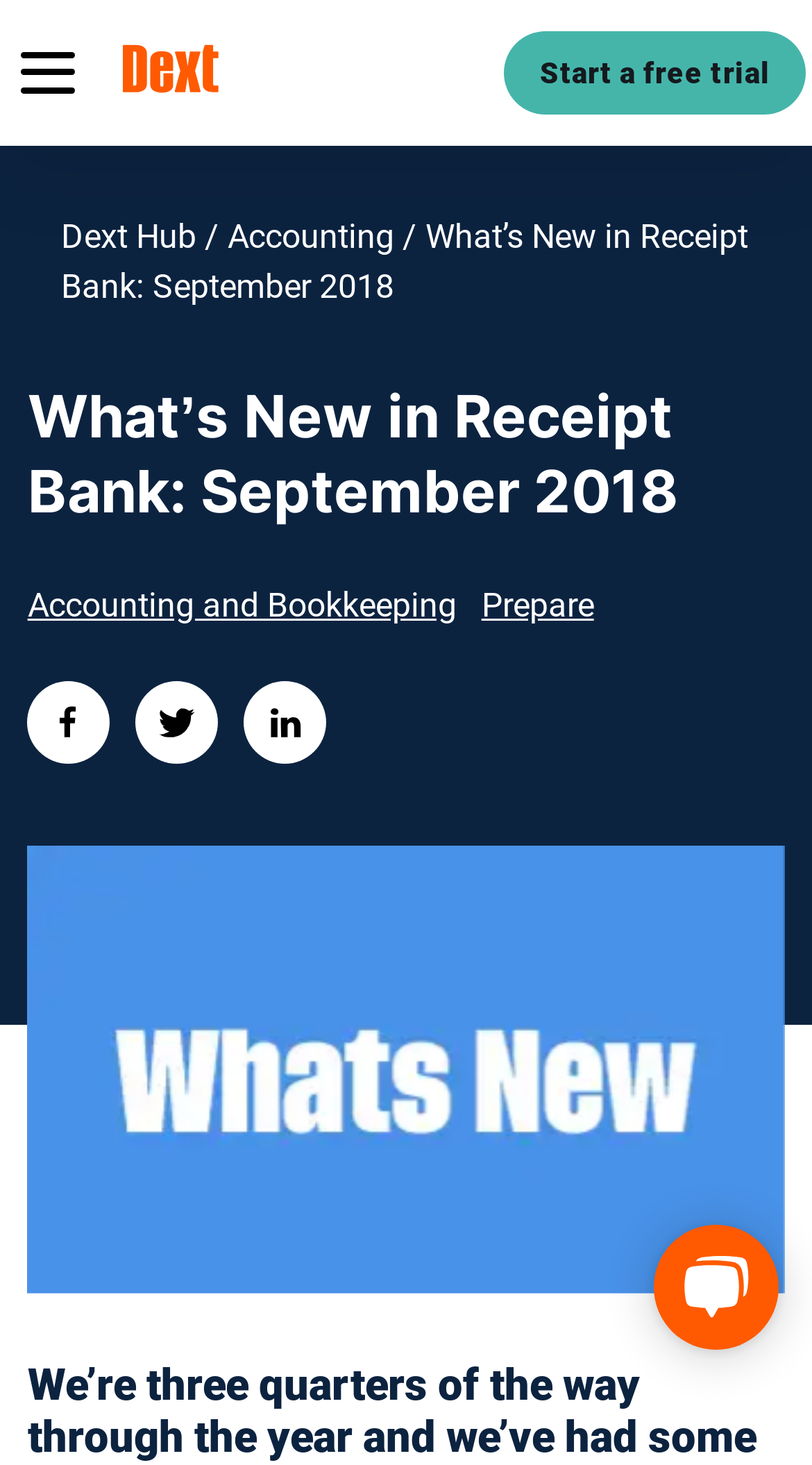Identify the bounding box coordinates of the section to be clicked to complete the task described by the following instruction: "start a free trial". The coordinates should be four float numbers between 0 and 1, formatted as [left, top, right, bottom].

[0.622, 0.021, 0.992, 0.078]